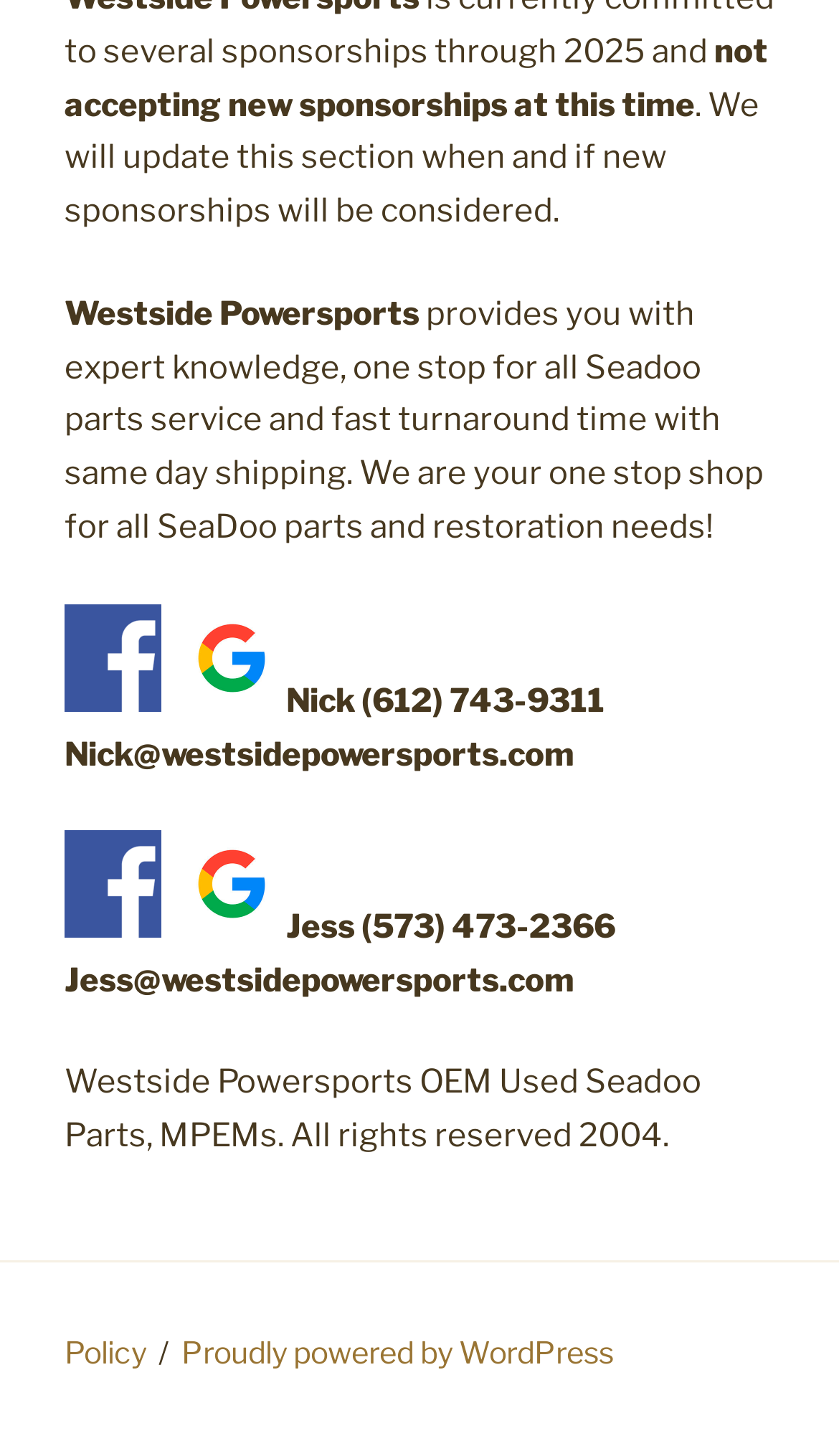From the webpage screenshot, predict the bounding box coordinates (top-left x, top-left y, bottom-right x, bottom-right y) for the UI element described here: Policy

[0.077, 0.916, 0.174, 0.941]